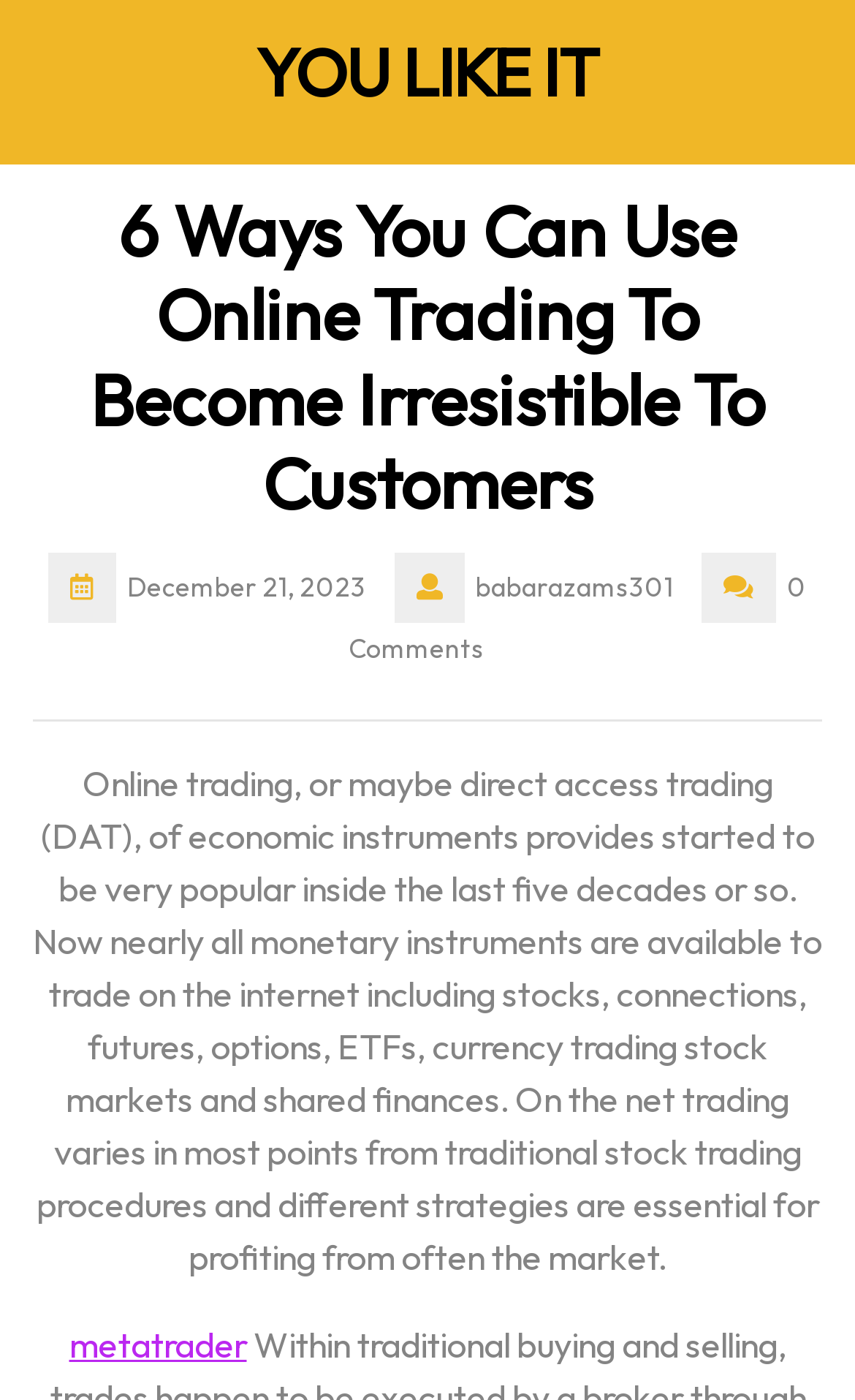Extract the bounding box coordinates of the UI element described by: "metatrader". The coordinates should include four float numbers ranging from 0 to 1, e.g., [left, top, right, bottom].

[0.081, 0.944, 0.288, 0.976]